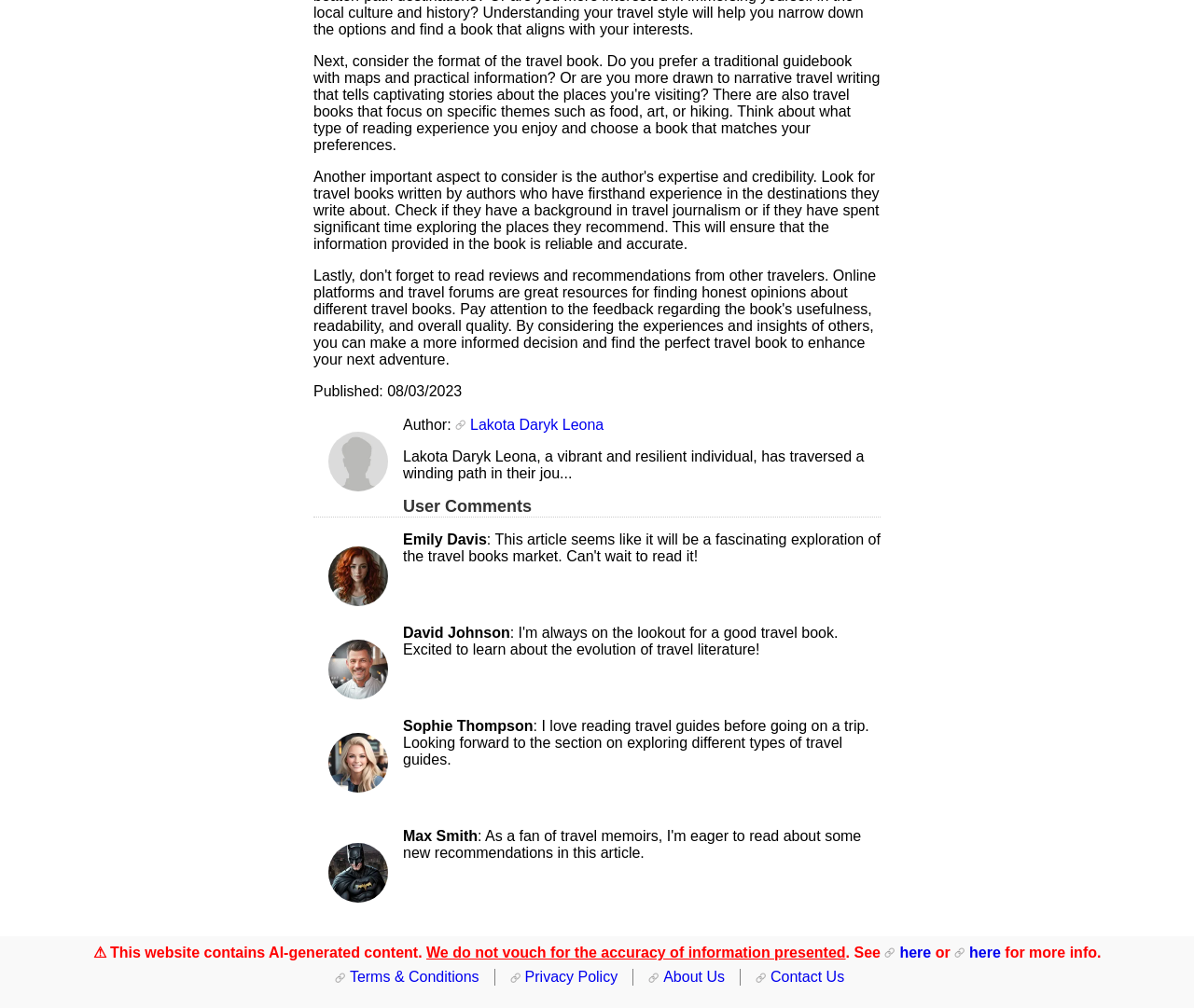Locate the bounding box of the UI element described in the following text: "here".

[0.741, 0.937, 0.78, 0.953]